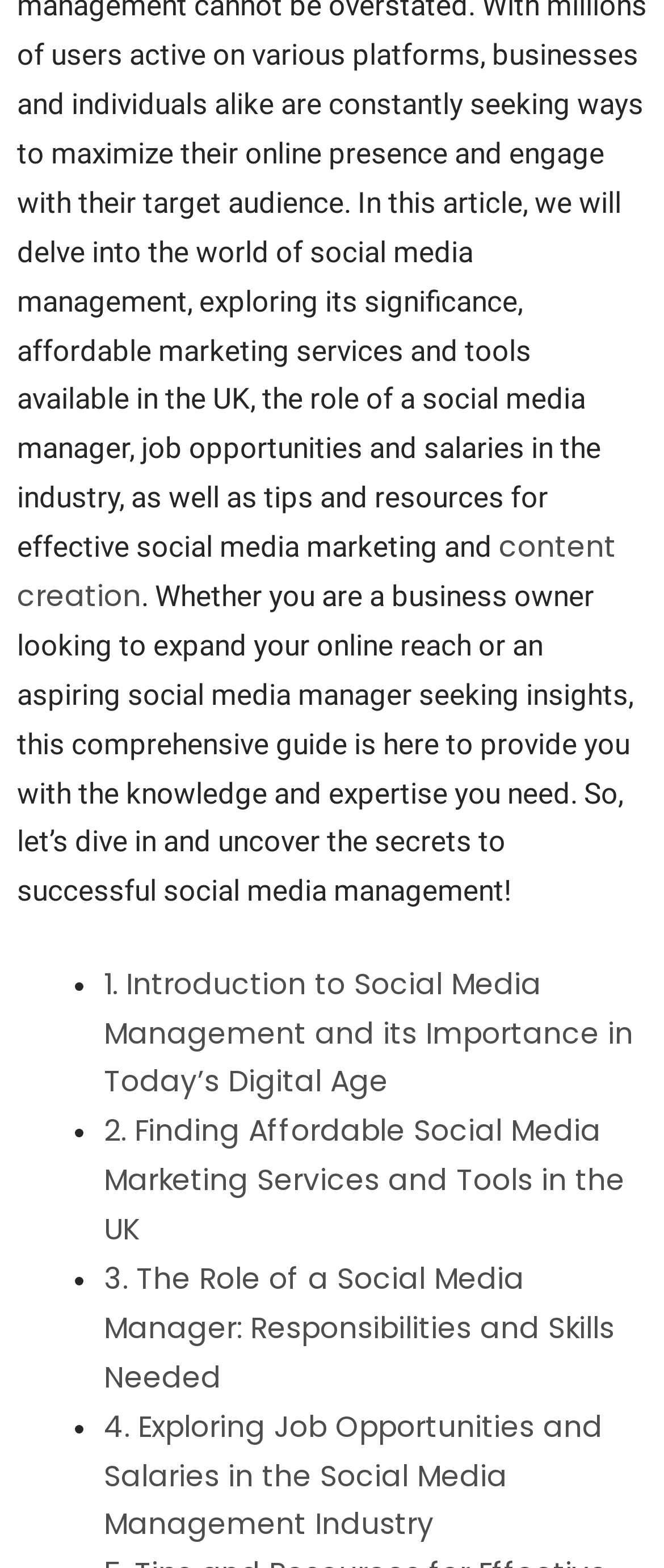What is the role mentioned in the third link?
From the screenshot, provide a brief answer in one word or phrase.

Social Media Manager